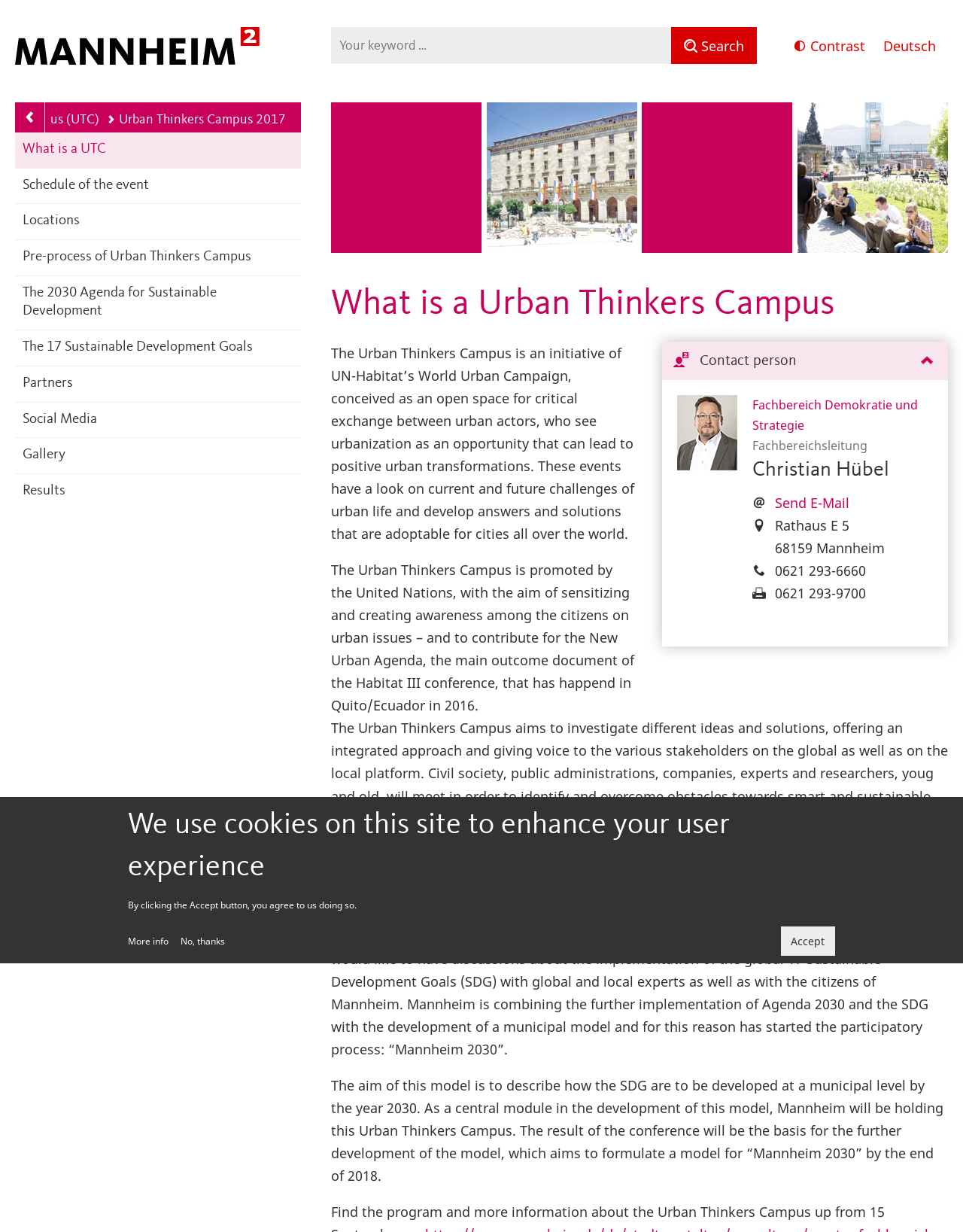Please specify the bounding box coordinates of the area that should be clicked to accomplish the following instruction: "Click on '10.18'". The coordinates should consist of four float numbers between 0 and 1, i.e., [left, top, right, bottom].

None